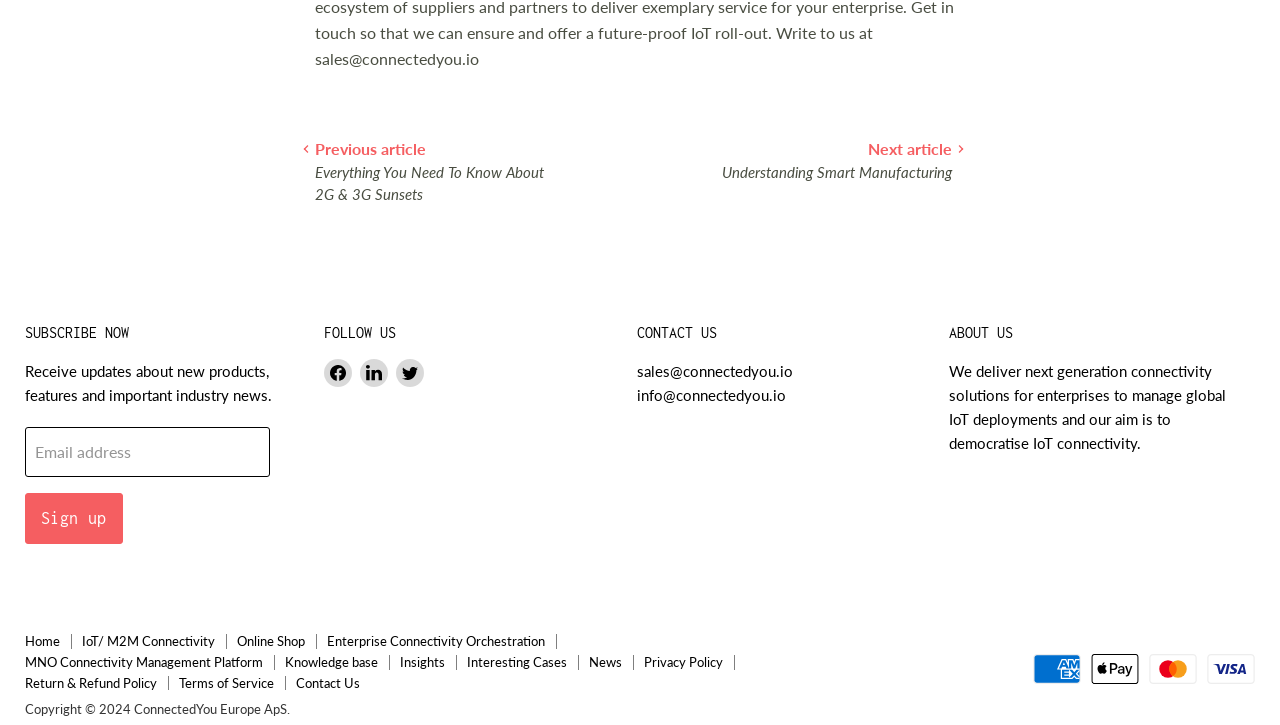Bounding box coordinates are specified in the format (top-left x, top-left y, bottom-right x, bottom-right y). All values are floating point numbers bounded between 0 and 1. Please provide the bounding box coordinate of the region this sentence describes: IoT/ M2M Connectivity

[0.064, 0.873, 0.168, 0.895]